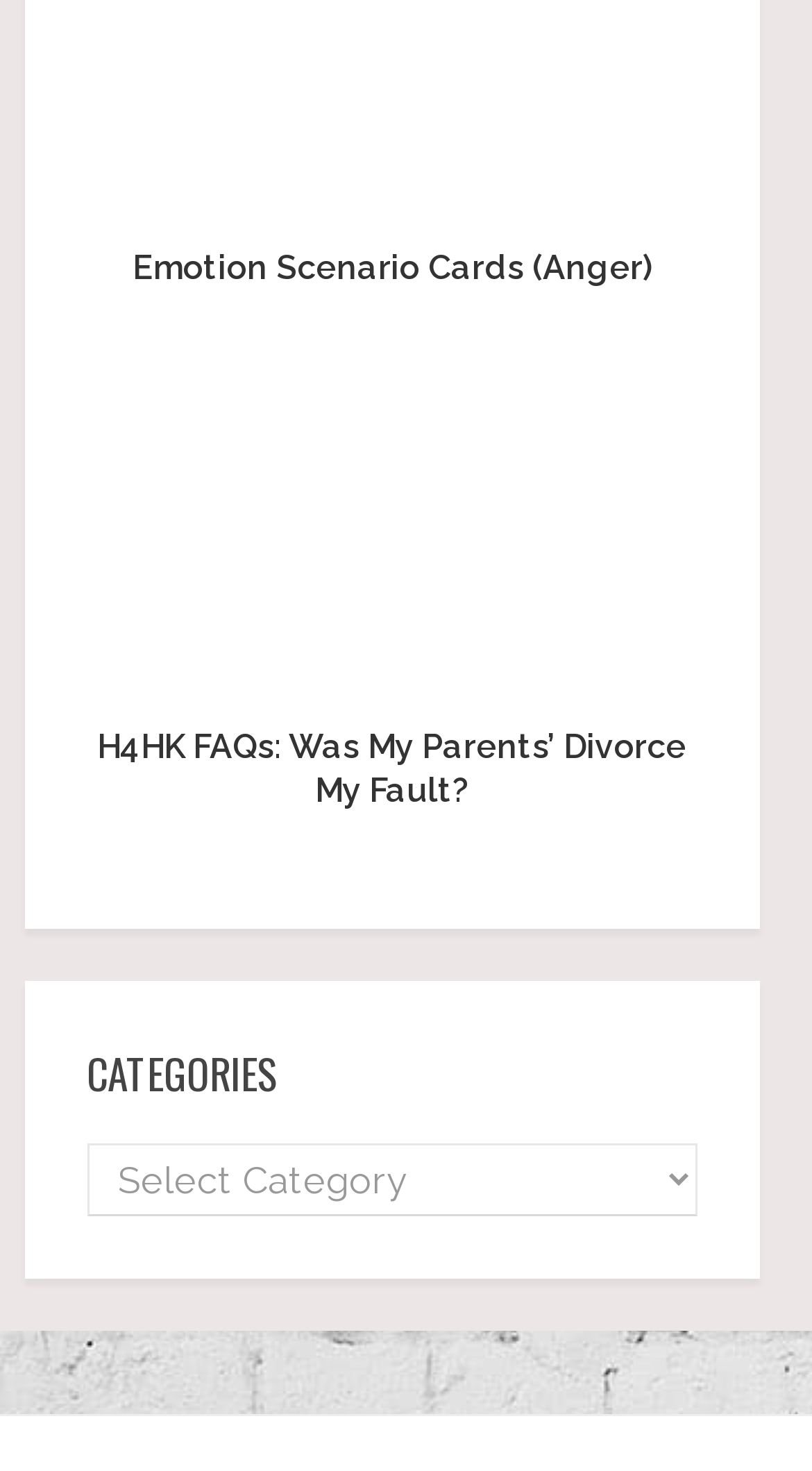Please study the image and answer the question comprehensively:
What is the image below the 'Parents' Divorce My Fault' link?

The image is described as 'Parents' Divorce My Fault' and is located below the link with the same text, suggesting that it is an image related to the topic of parents' divorce.